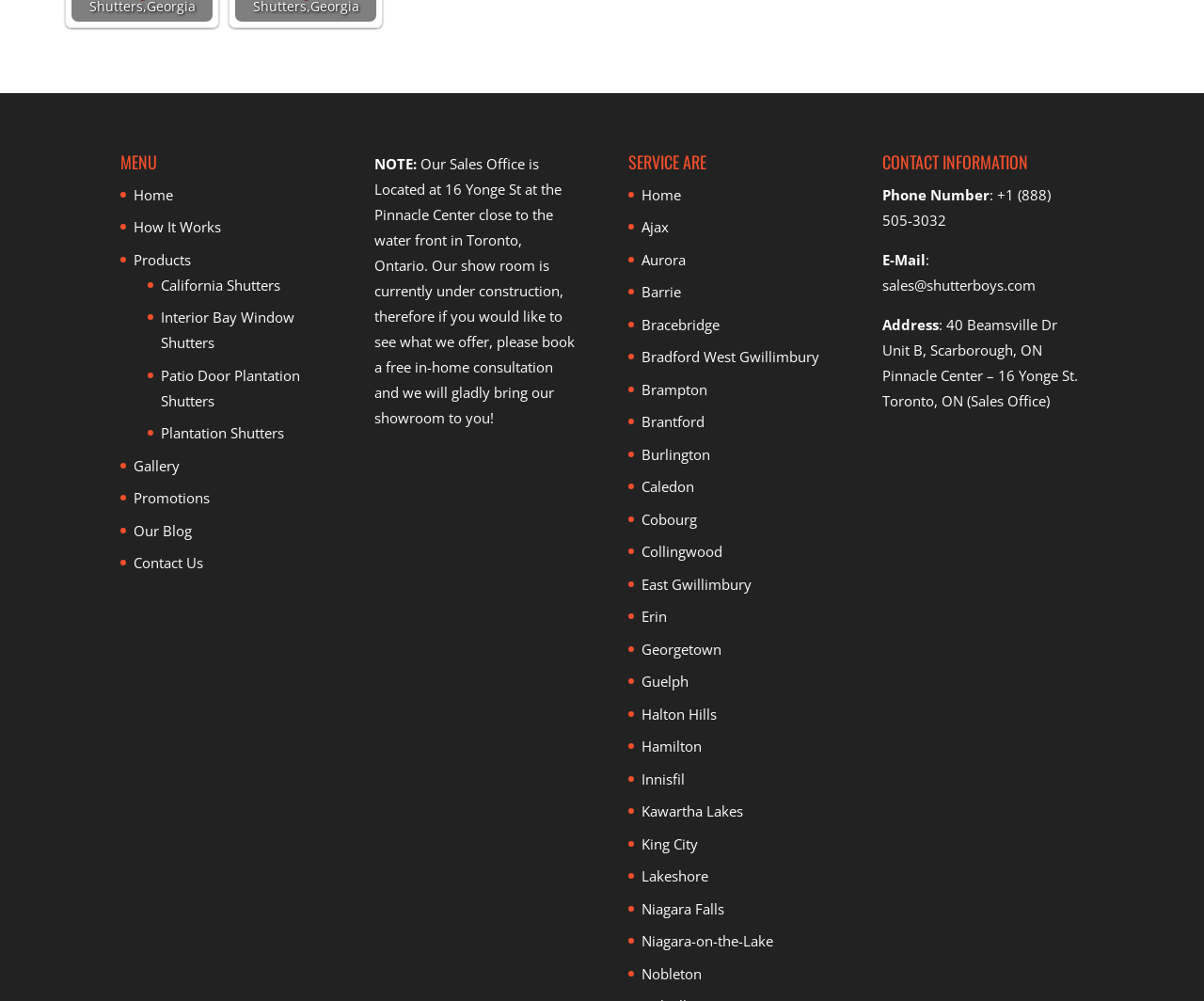Please provide a one-word or phrase answer to the question: 
How can I see the company's products?

Book a free in-home consultation